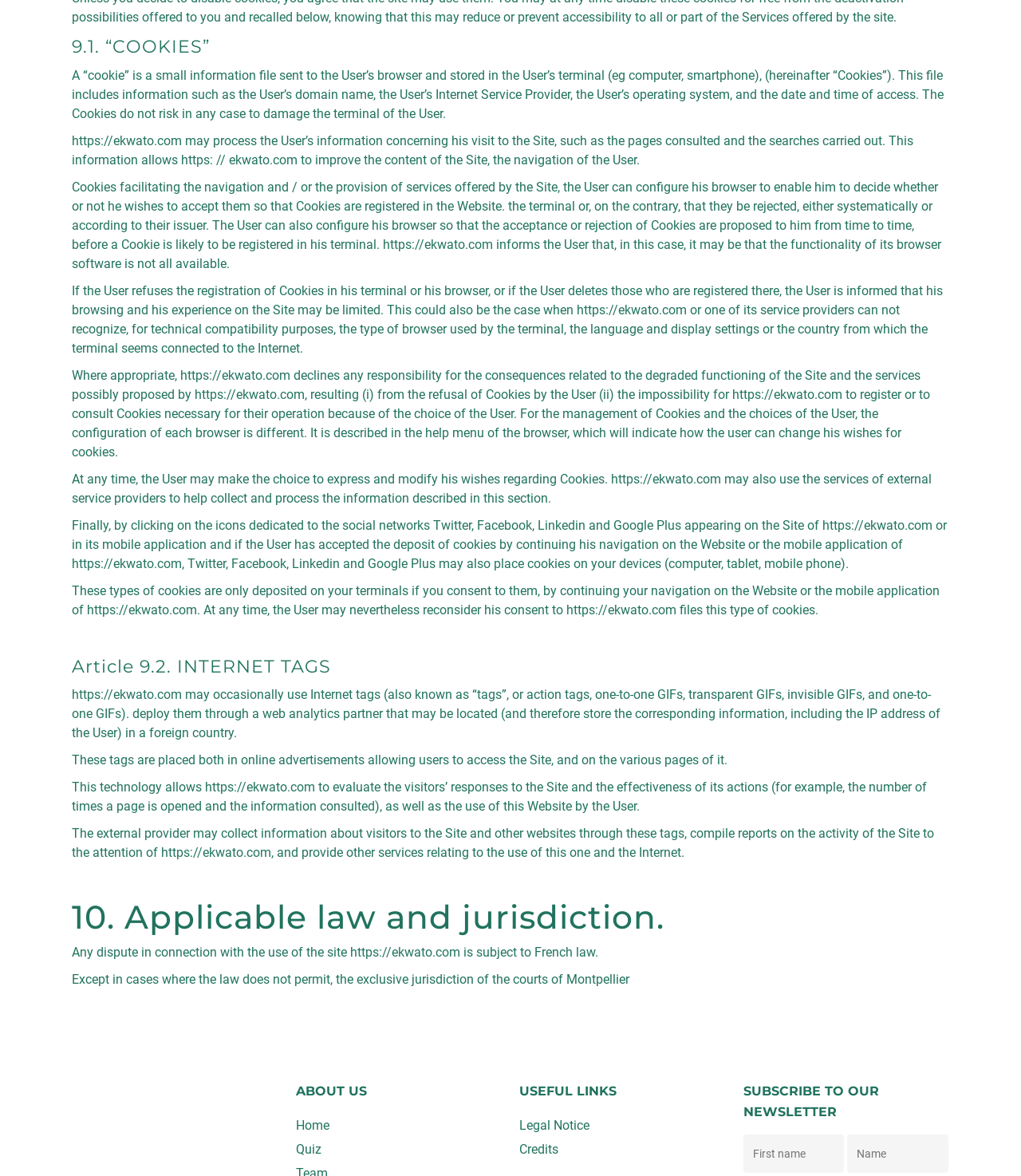What is the purpose of cookies on this website?
Provide a detailed and extensive answer to the question.

Based on the text, it is clear that cookies are used to facilitate navigation and provide services offered by the website. They also allow the website to collect information about the user's visit, such as pages consulted and searches carried out, in order to improve the content of the website and the user's navigation.